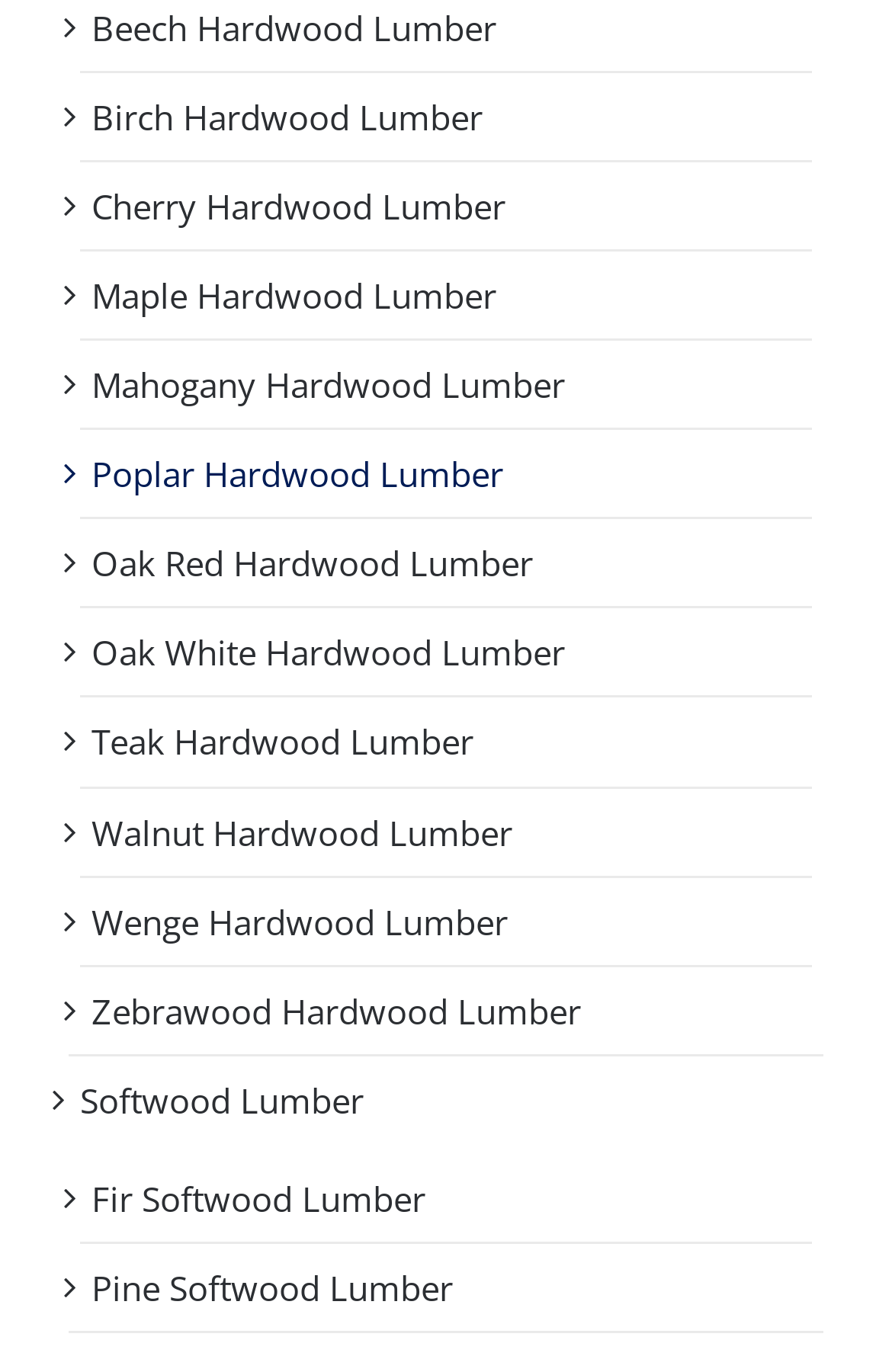How many types of lumber are categorized under softwood?
Please provide a detailed and thorough answer to the question.

I counted the number of links with 'Softwood Lumber' in their text, which are 'Softwood Lumber', 'Fir Softwood Lumber', and 'Pine Softwood Lumber', totaling 3 options.